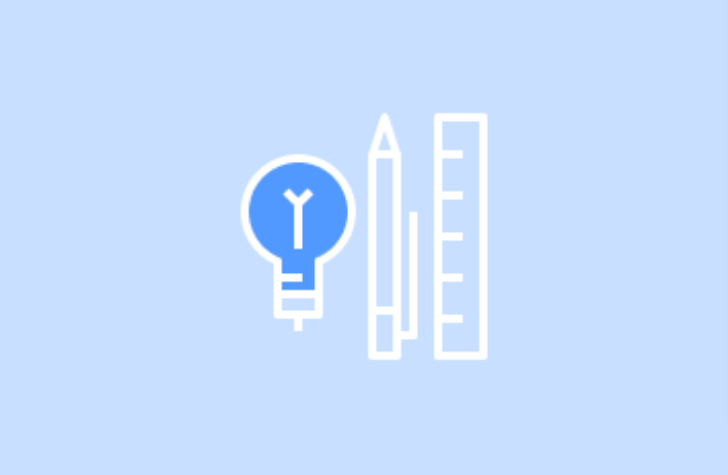Convey all the details present in the image.

The image features a stylized graphic representing academic tools, set against a light blue background. Central to the design is a circular blue icon symbolizing creativity and enlightenment, complemented by a pair of linear illustrations: a tall ruler and a pencil. This visual aligns with the theme of using free essay writer programs, highlighting aspects of organization and precision in writing, which are emphasized in the accompanying text discussing the challenges students face when crafting academic assignments. The overall imagery evokes a sense of support and productivity for those looking to enhance their writing skills.